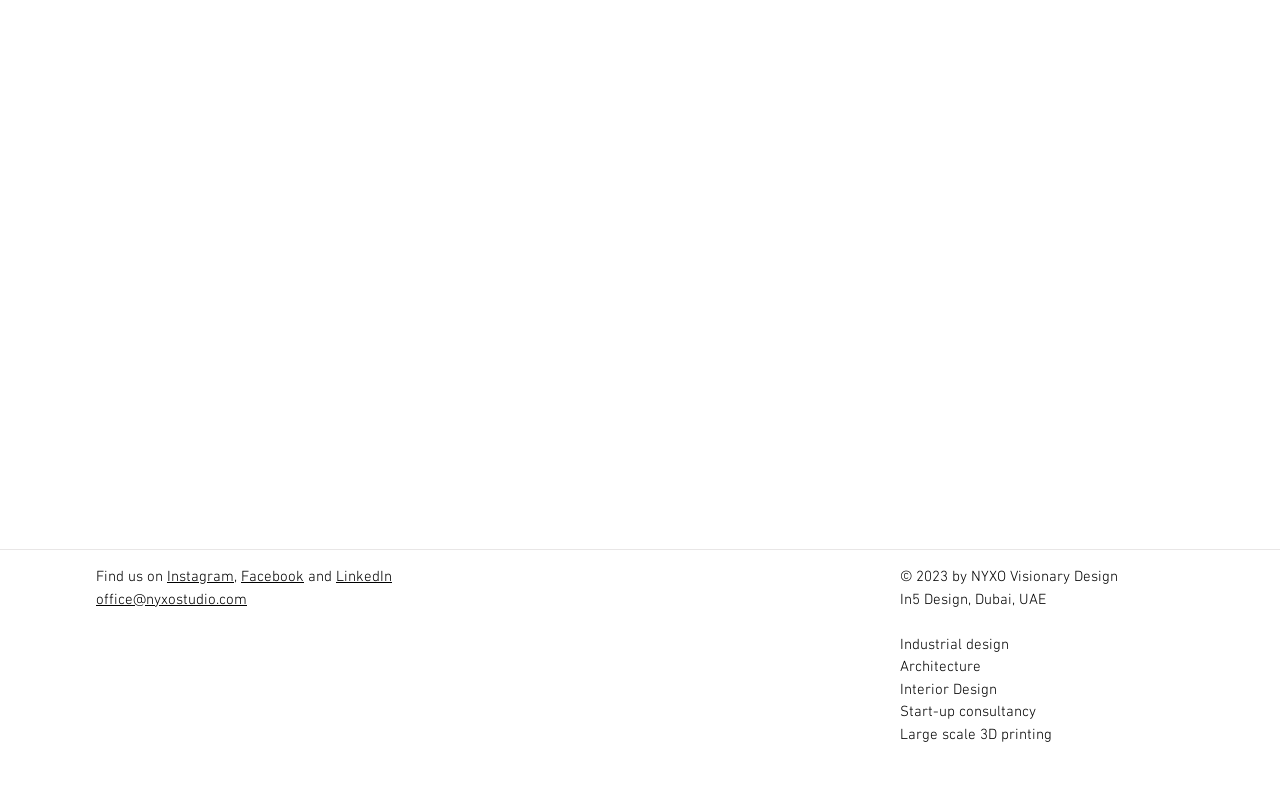What year is the company's copyright?
Answer with a single word or phrase by referring to the visual content.

2023